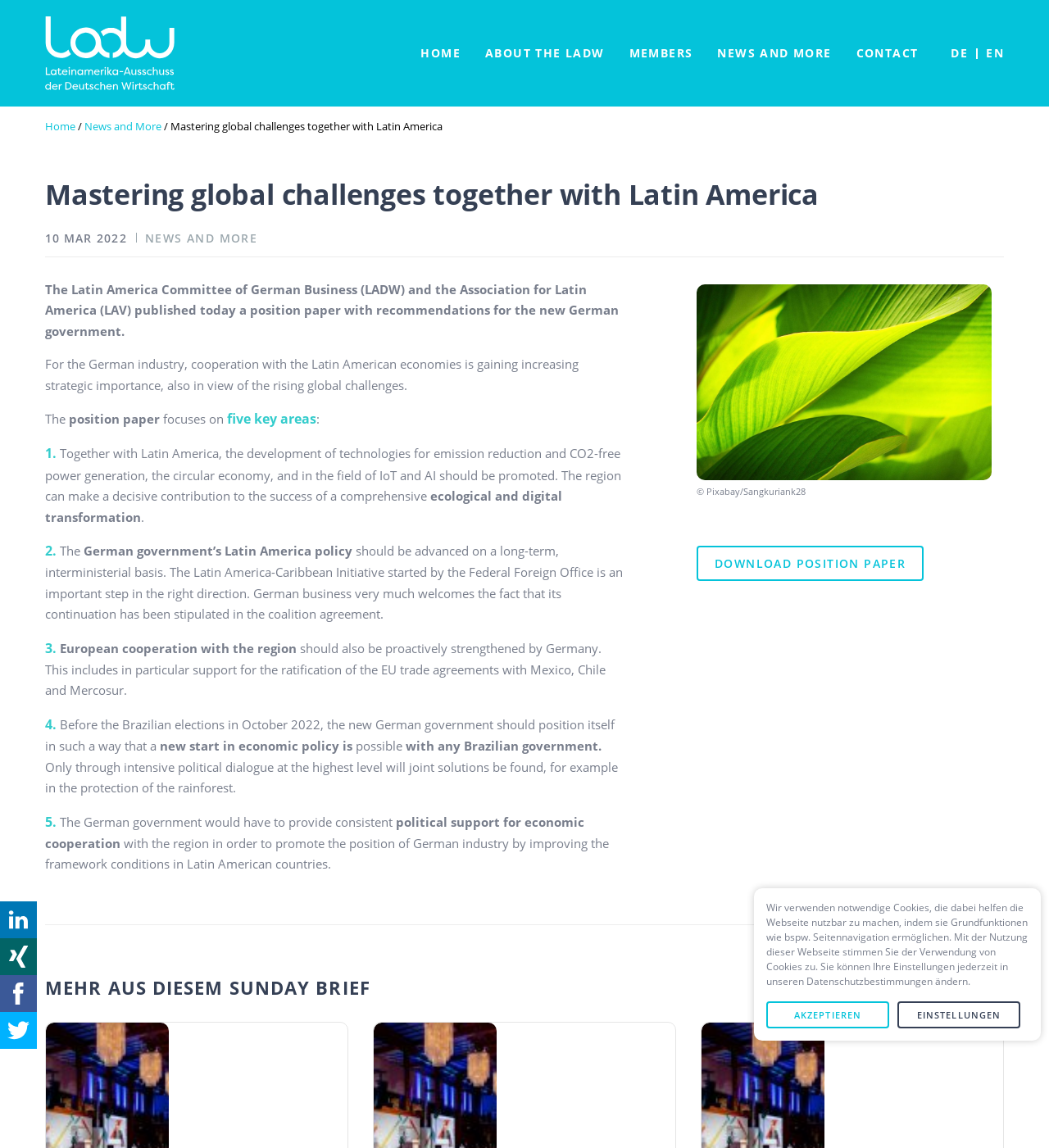Identify the bounding box coordinates of the specific part of the webpage to click to complete this instruction: "Click the 'CONTACT' link".

[0.808, 0.0, 0.891, 0.093]